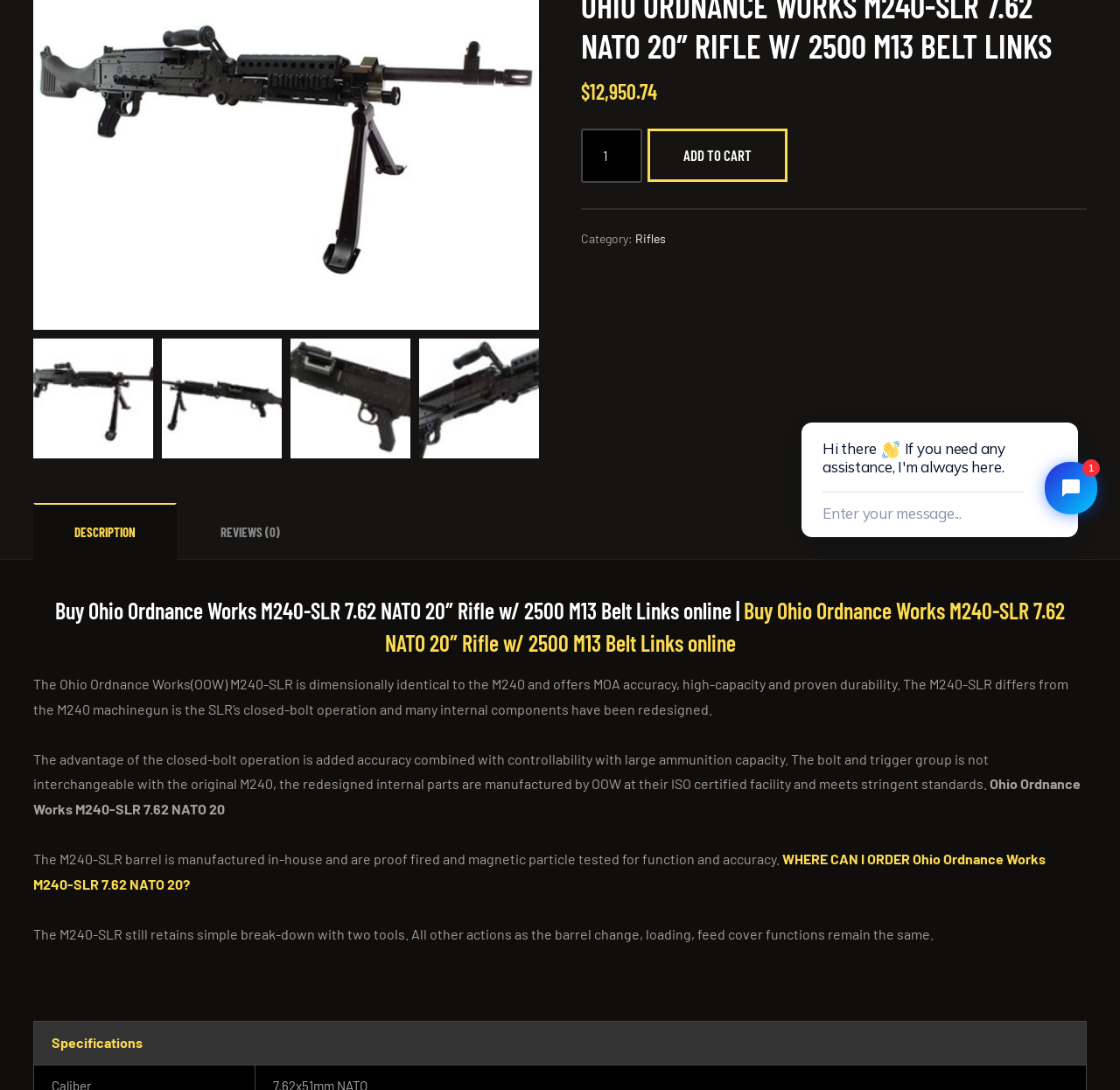Extract the bounding box coordinates of the UI element described by: "Reviews (0)". The coordinates should include four float numbers ranging from 0 to 1, e.g., [left, top, right, bottom].

[0.162, 0.463, 0.285, 0.514]